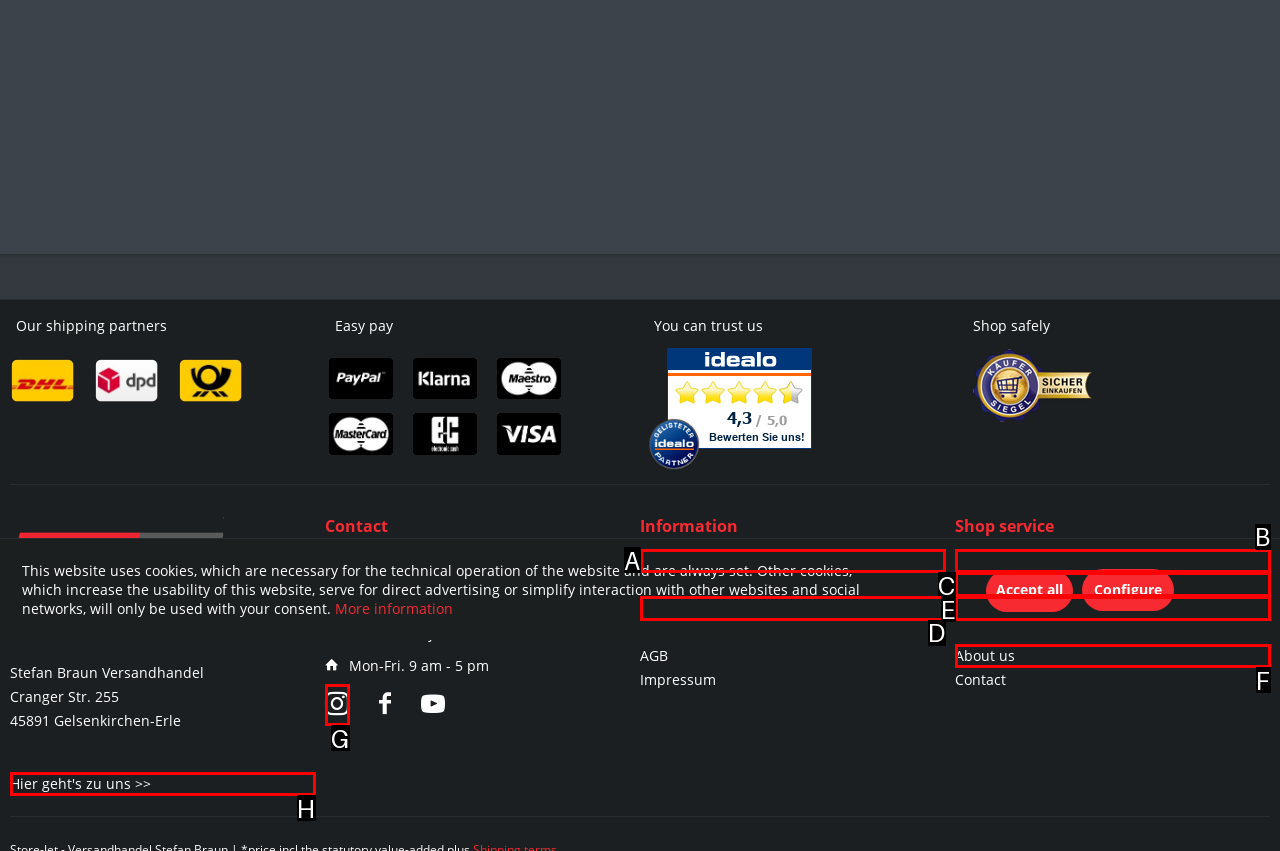Determine which HTML element corresponds to the description: Jobs & Karriere. Provide the letter of the correct option.

E